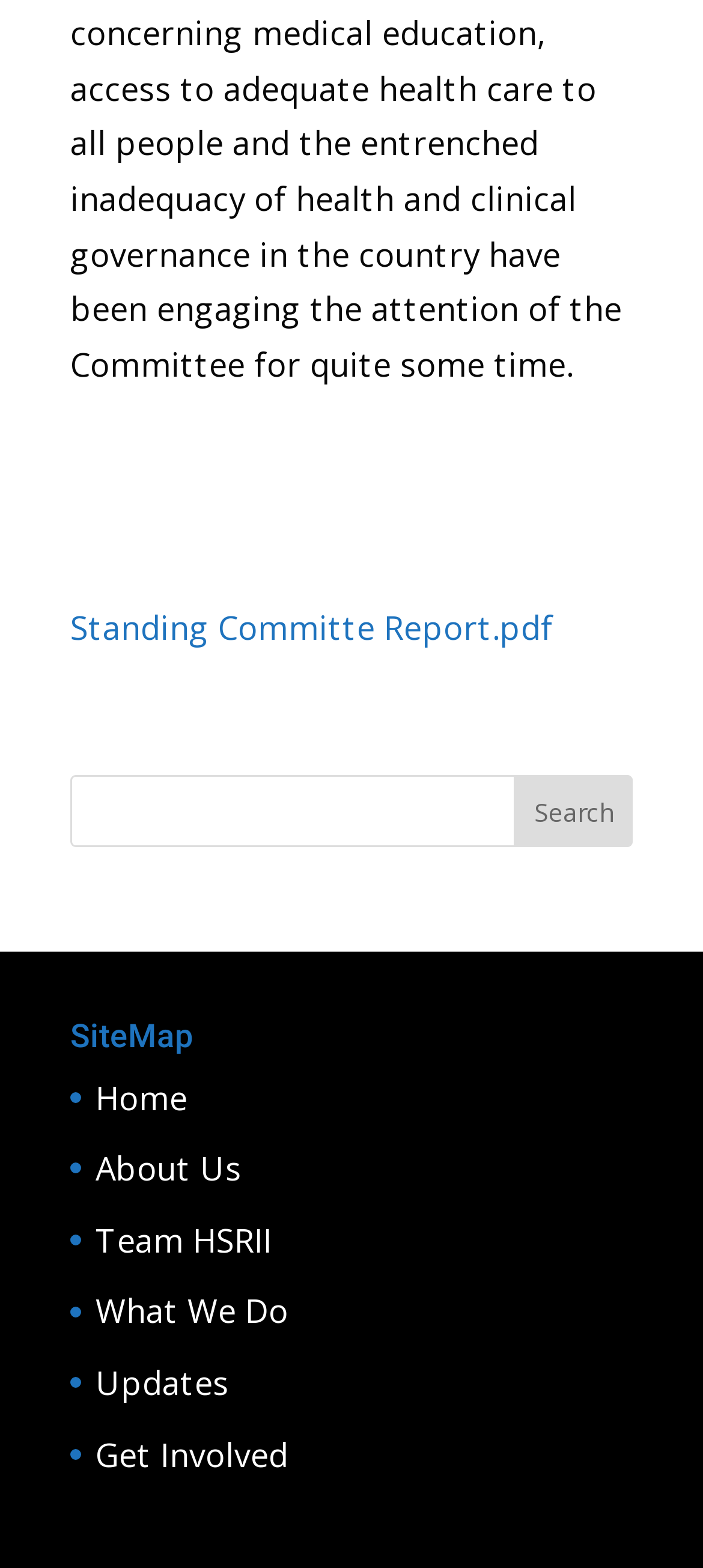Please identify the bounding box coordinates of the element that needs to be clicked to perform the following instruction: "Get Involved".

[0.136, 0.913, 0.41, 0.941]